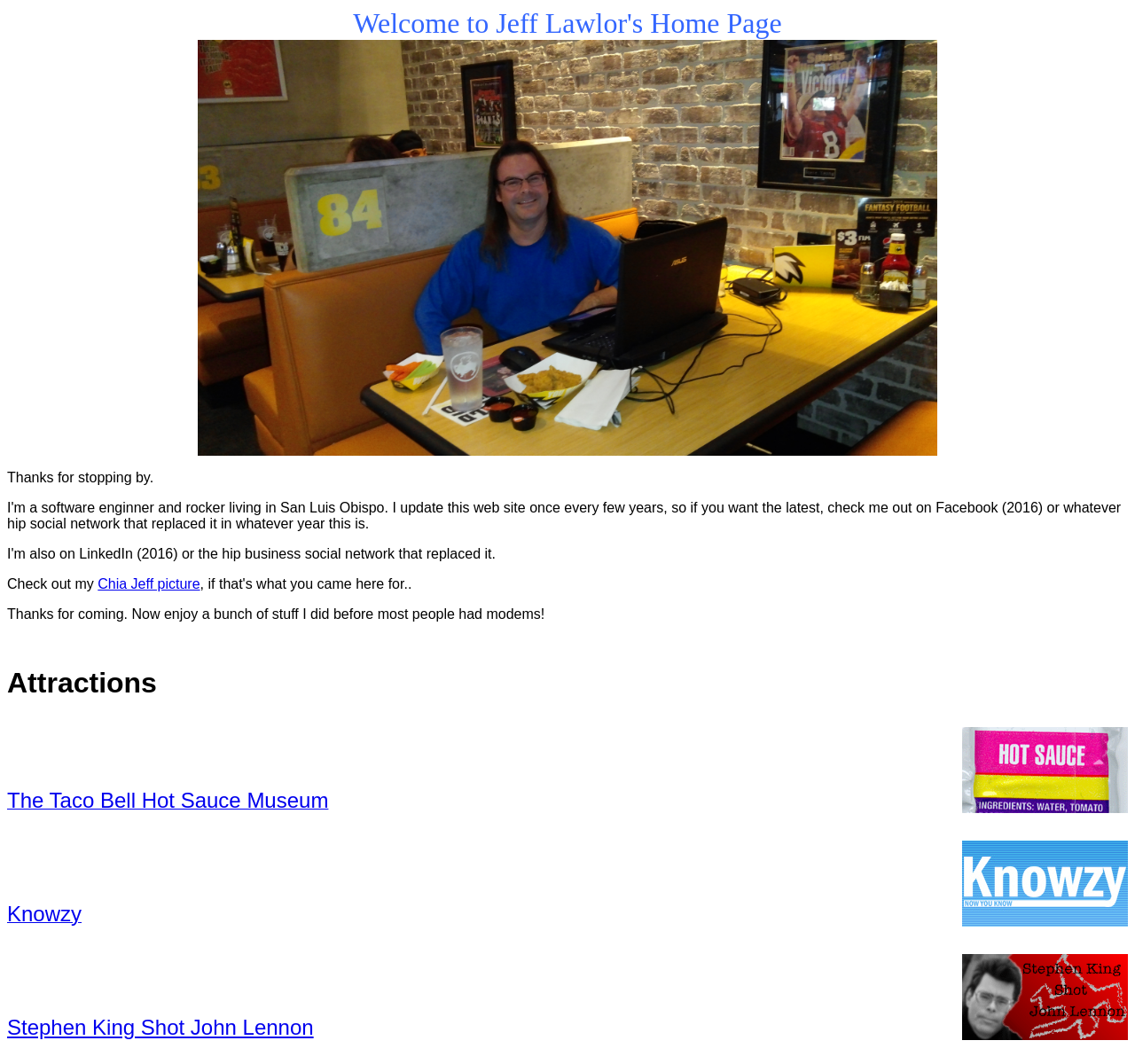Identify the bounding box for the UI element that is described as follows: "Knowzy".

[0.006, 0.854, 0.072, 0.869]